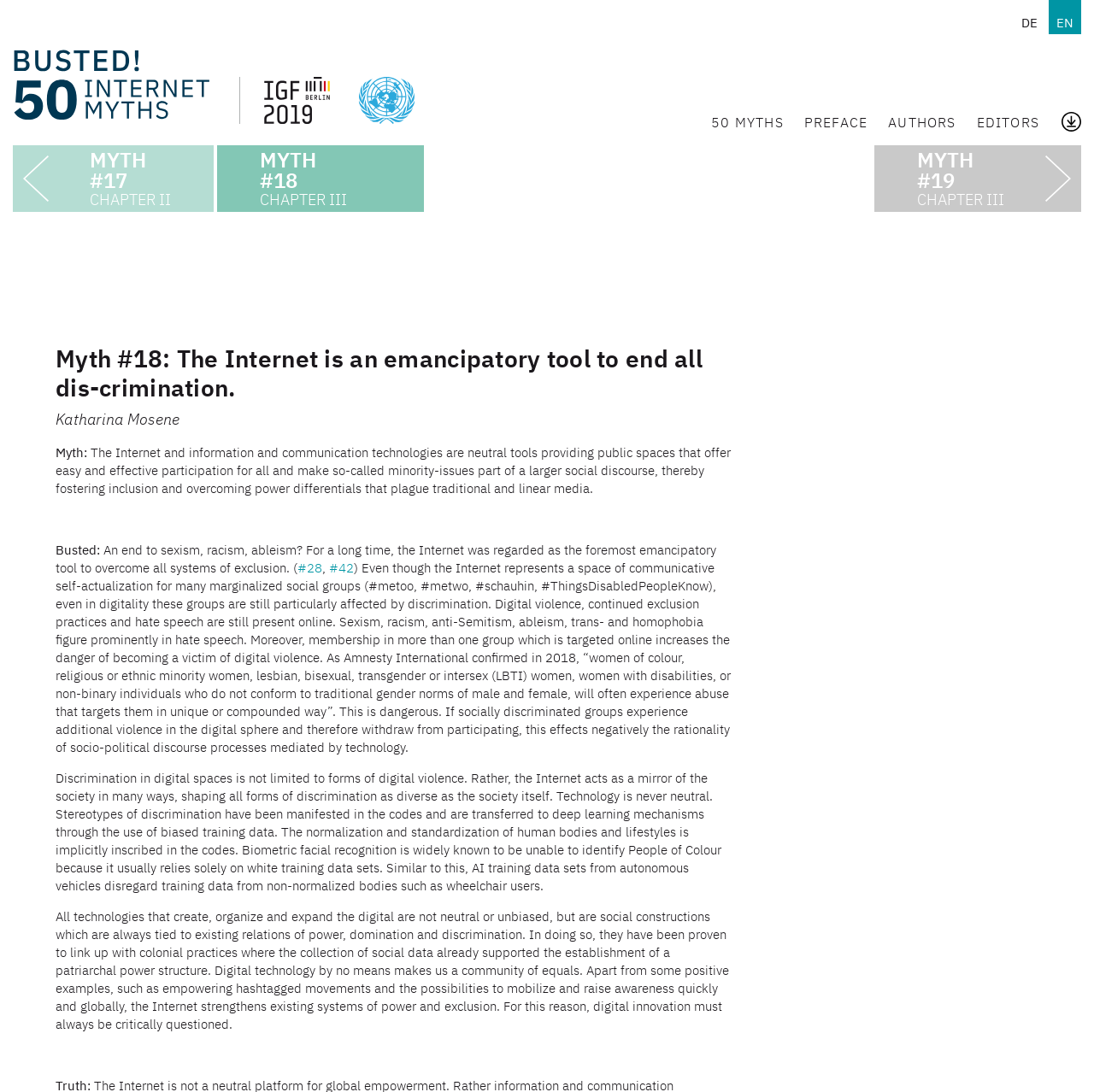Identify the bounding box coordinates of the clickable section necessary to follow the following instruction: "Click on 'Myth #05: Cybercriminals go free.'". The coordinates should be presented as four float numbers from 0 to 1, i.e., [left, top, right, bottom].

[0.031, 0.243, 0.339, 0.258]